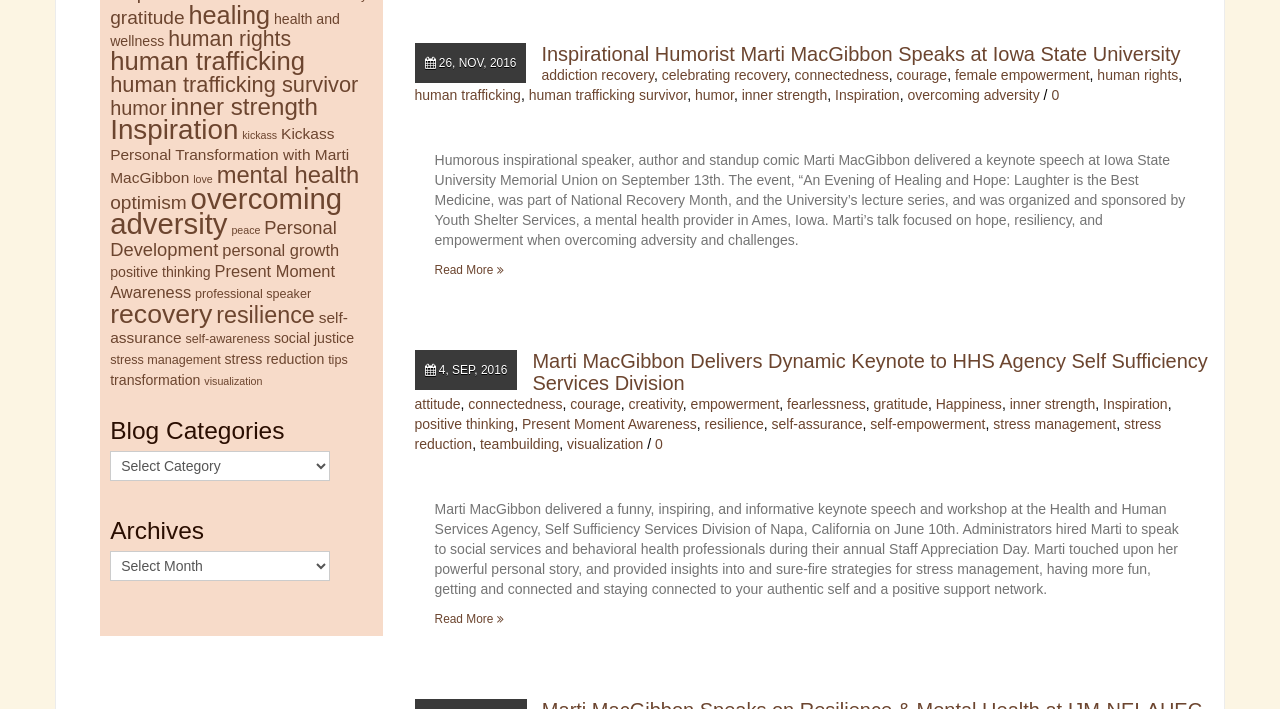Please provide a comprehensive response to the question based on the details in the image: How many items are related to 'human trafficking'?

I found the answer by looking at the link text content 'human trafficking (23 items)'